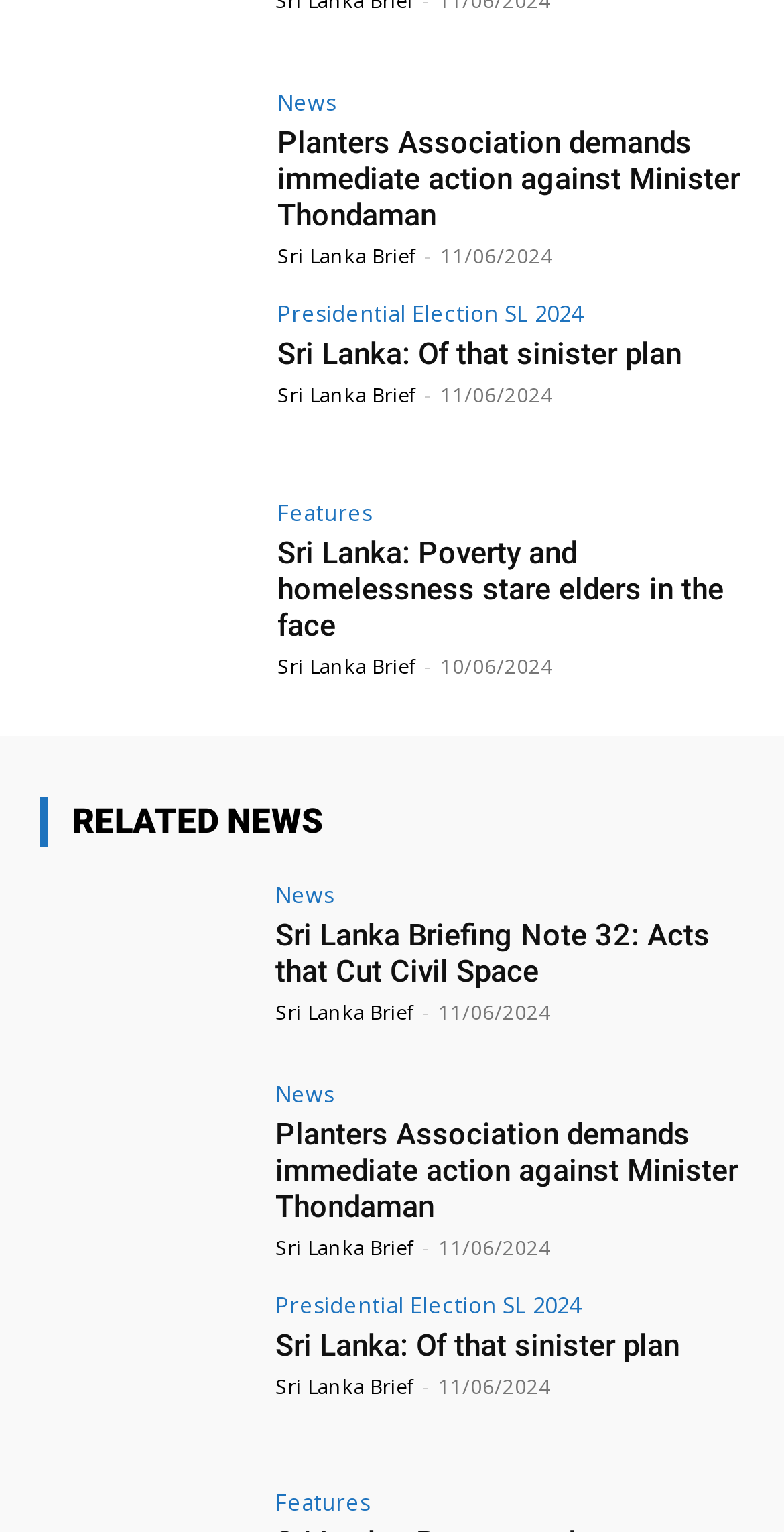Determine the bounding box coordinates in the format (top-left x, top-left y, bottom-right x, bottom-right y). Ensure all values are floating point numbers between 0 and 1. Identify the bounding box of the UI element described by: Presidential Election SL 2024

[0.354, 0.197, 0.744, 0.211]